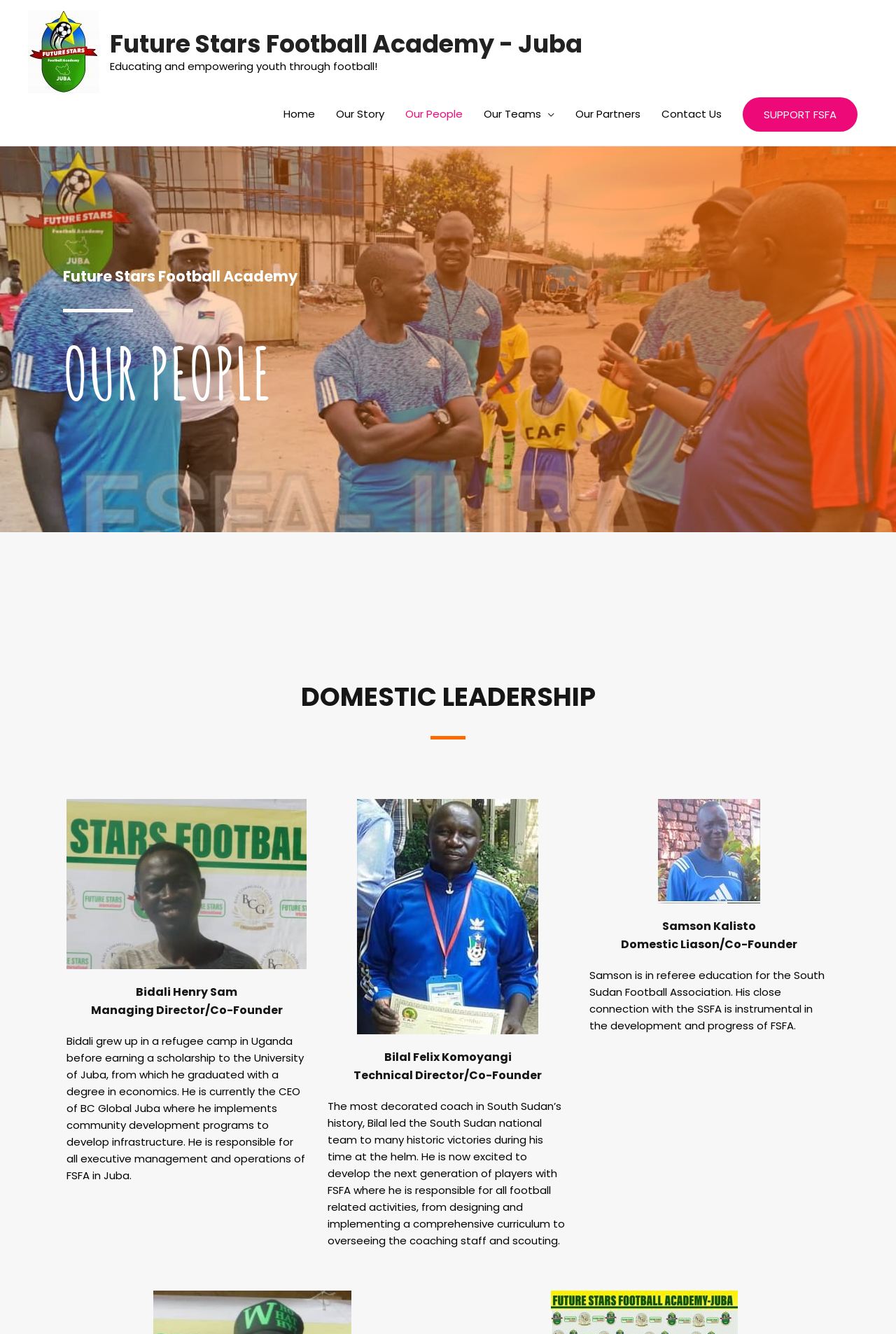Create an in-depth description of the webpage, covering main sections.

The webpage is about the "Our People" section of the Future Stars Football Academy in Juba. At the top, there is a logo of the academy, accompanied by a link to the academy's homepage. Below the logo, there is a tagline that reads "Educating and empowering youth through football!".

On the top-right side, there is a navigation menu with links to different sections of the website, including "Home", "Our Story", "Our People", "Our Teams", "Our Partners", "Contact Us", and "SUPPORT FSFA".

The main content of the page is divided into sections, each highlighting a key person involved with the academy. There are three sections, each with a heading that indicates the person's name and position. The sections are arranged vertically, with the first one on top, followed by the second, and then the third.

The first section is about Bidali Henry Sam, the Managing Director and Co-Founder of the academy. Below his heading, there is a brief bio that describes his background, education, and current role at the academy.

The second section is about Bilal Felix Komoyangi, the Technical Director and Co-Founder of the academy. His heading is followed by a brief bio that highlights his achievements as a coach and his current role at the academy.

The third section is about Samson Kalisto, the Domestic Liason and Co-Founder of the academy. His heading is followed by a brief bio that describes his connection to the South Sudan Football Association and his role at the academy.